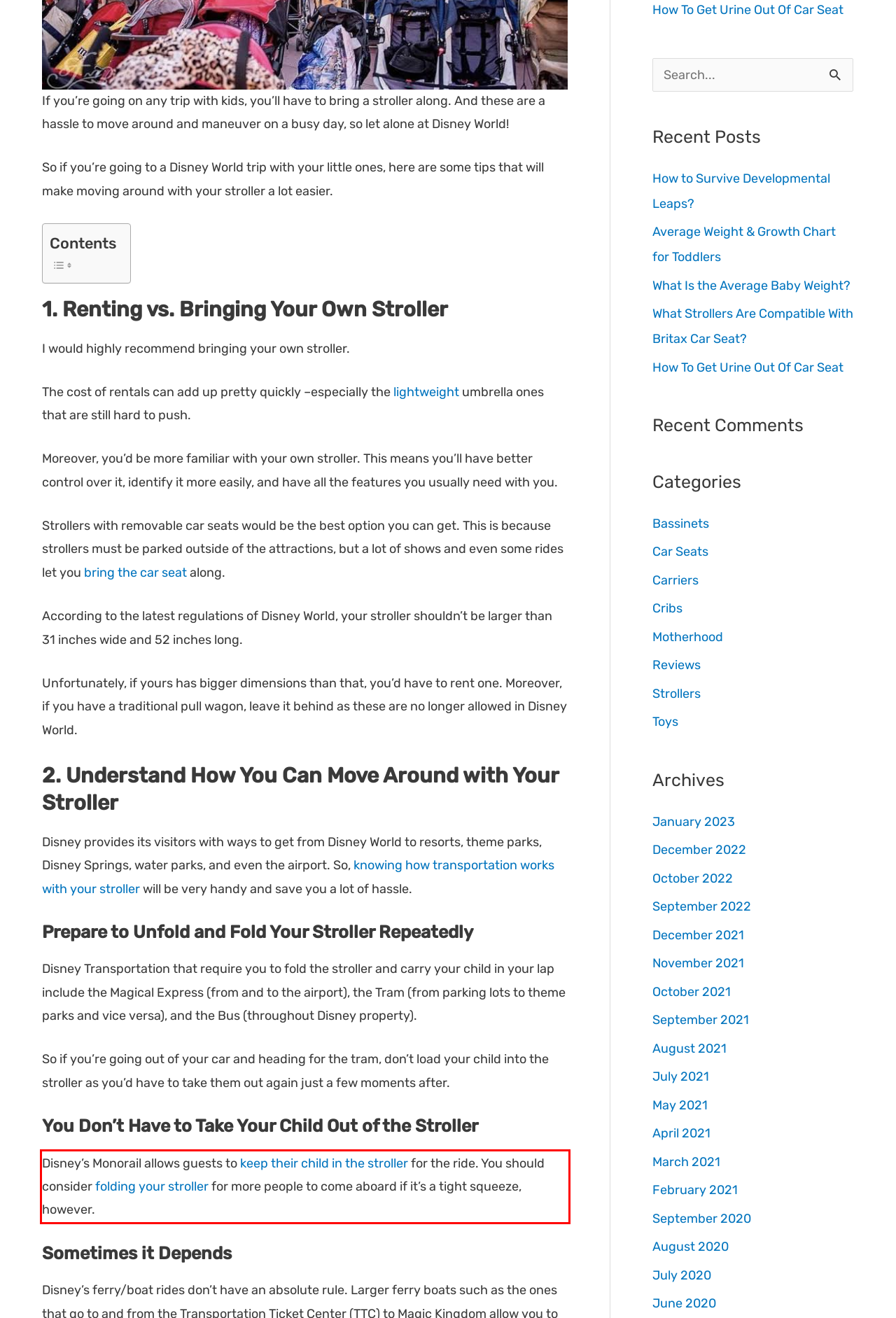You have a webpage screenshot with a red rectangle surrounding a UI element. Extract the text content from within this red bounding box.

Disney’s Monorail allows guests to keep their child in the stroller for the ride. You should consider folding your stroller for more people to come aboard if it’s a tight squeeze, however.